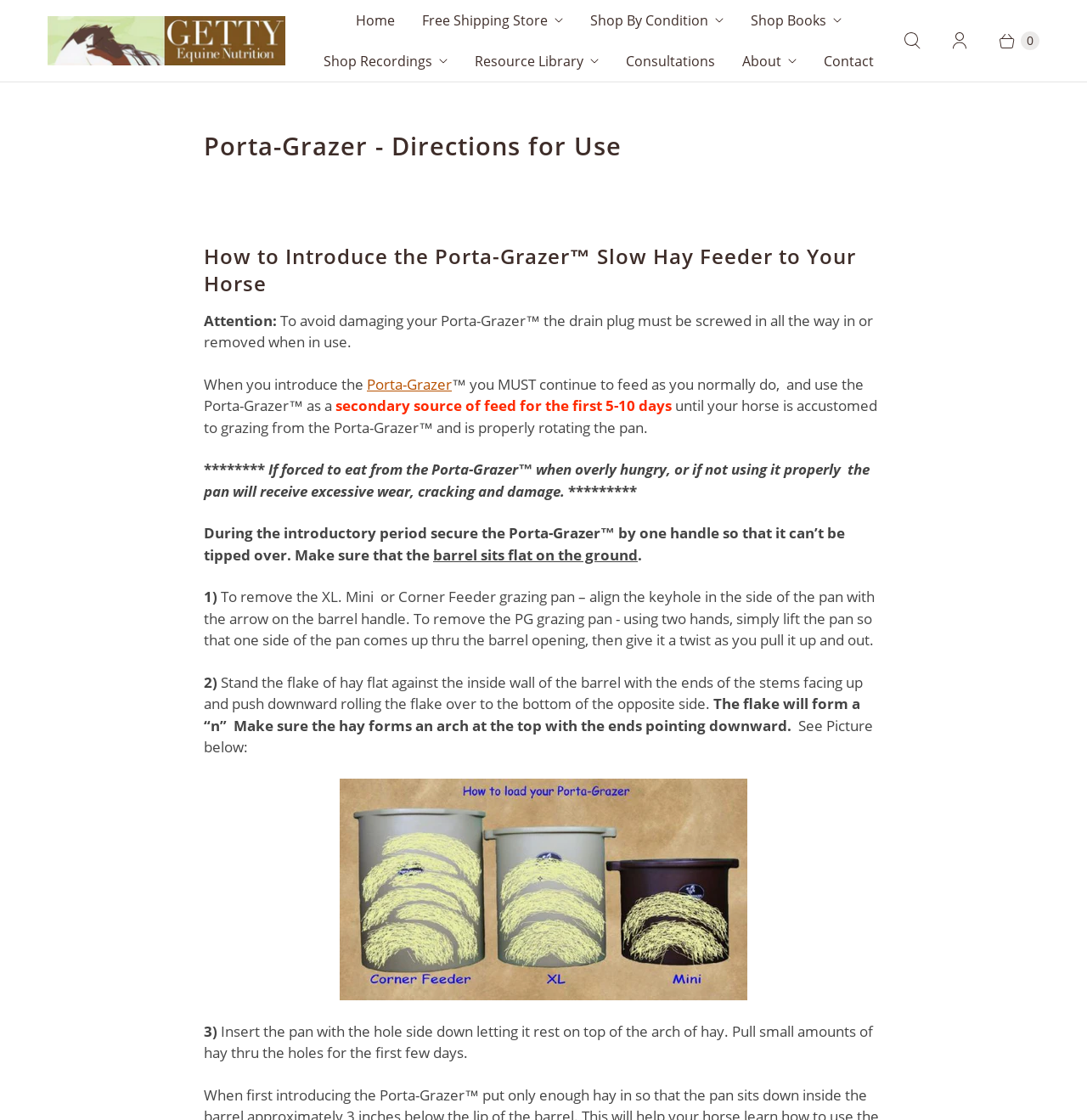Locate and provide the bounding box coordinates for the HTML element that matches this description: "parent_node: 0 aria-label="Search"".

[0.817, 0.018, 0.861, 0.055]